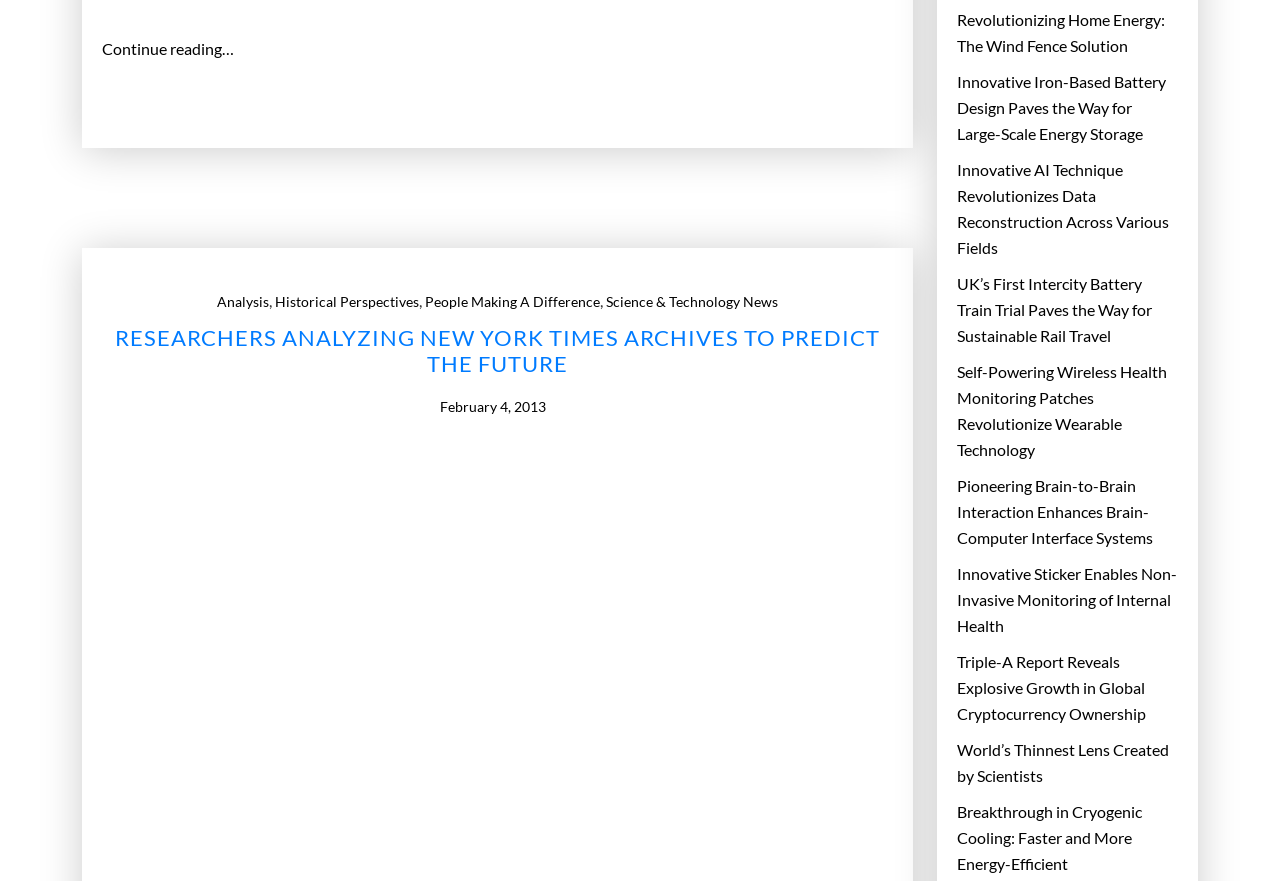What is the purpose of the image?
Using the image as a reference, deliver a detailed and thorough answer to the question.

The image is located below the header and does not have a clear descriptive text, suggesting that it is used for decoration or illustration purposes.